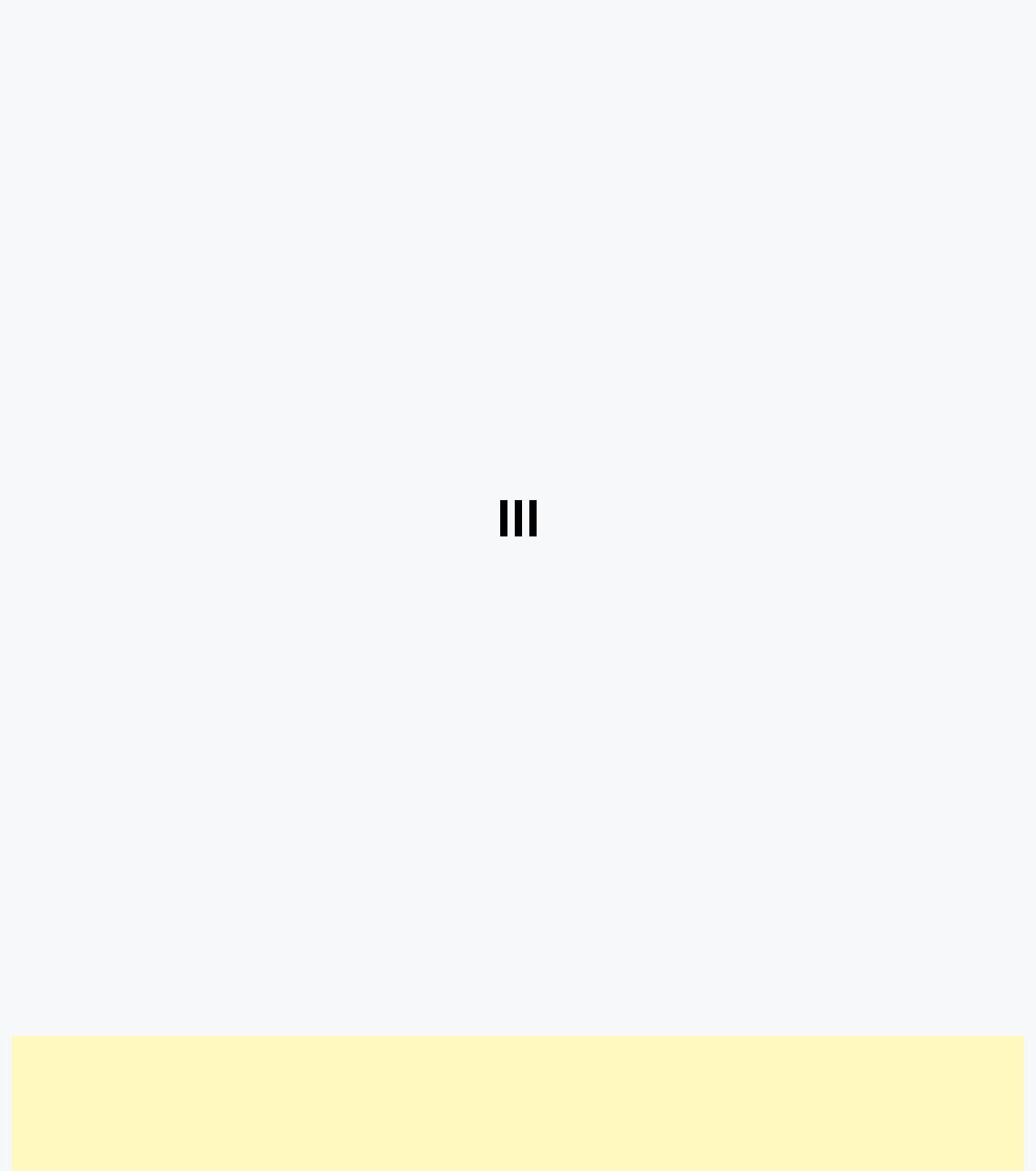What is the purpose of the 'Download For Free' text?
Based on the visual content, answer with a single word or a brief phrase.

Indicating free downloads